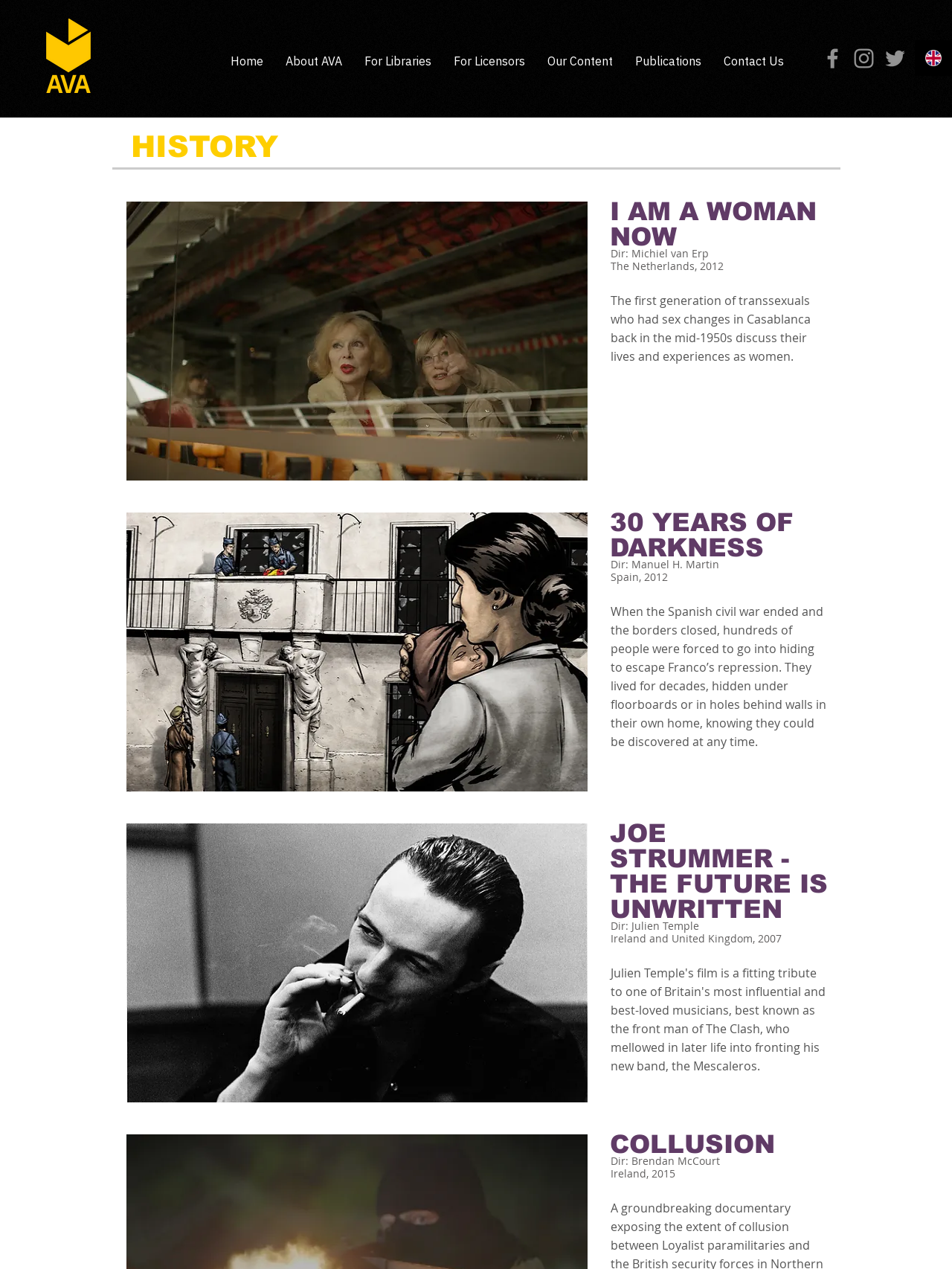Respond to the following question using a concise word or phrase: 
What is the director's name for the movie 'COLLUSION'?

Brendan McCourt